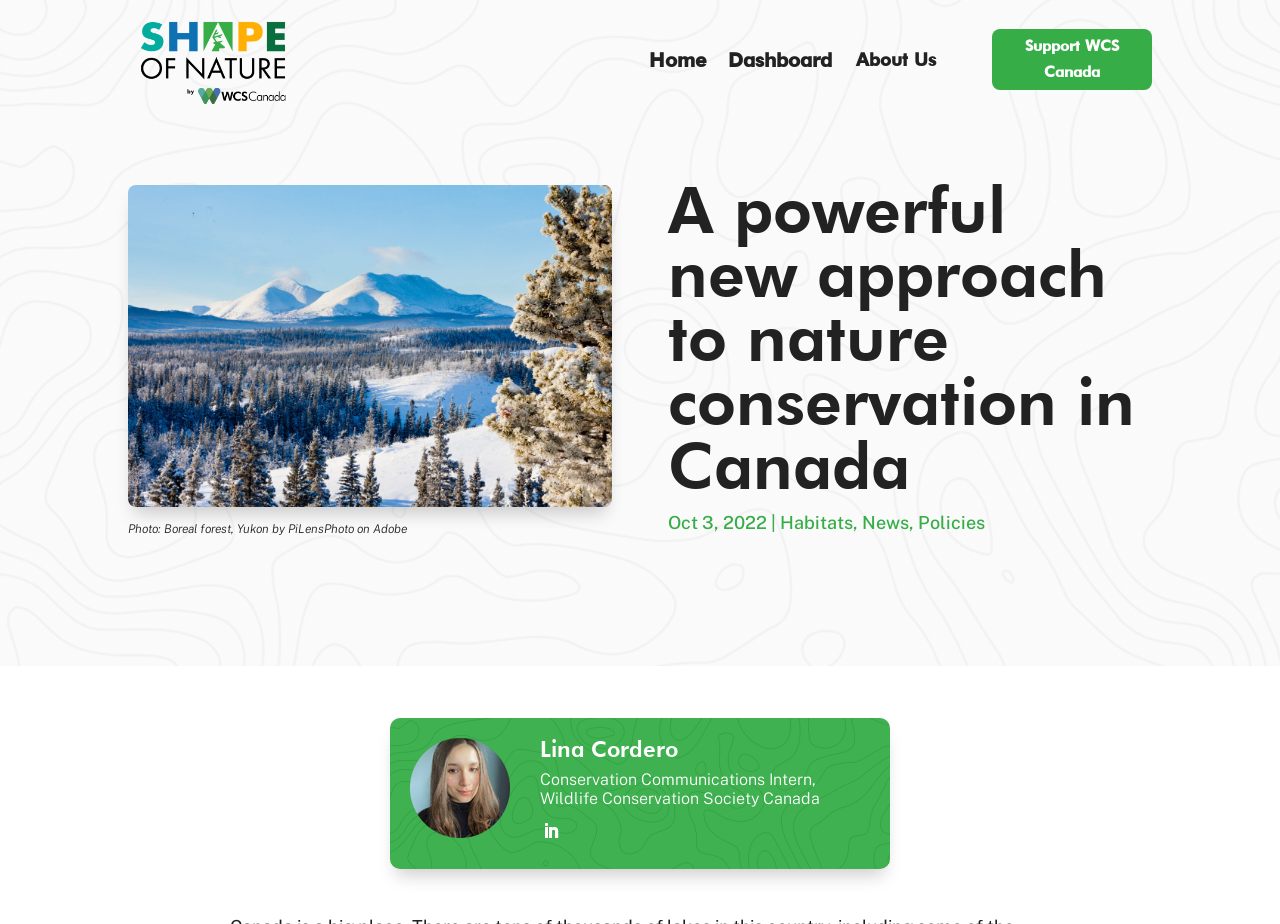Respond to the following question using a concise word or phrase: 
What is the date of the article?

Oct 3, 2022